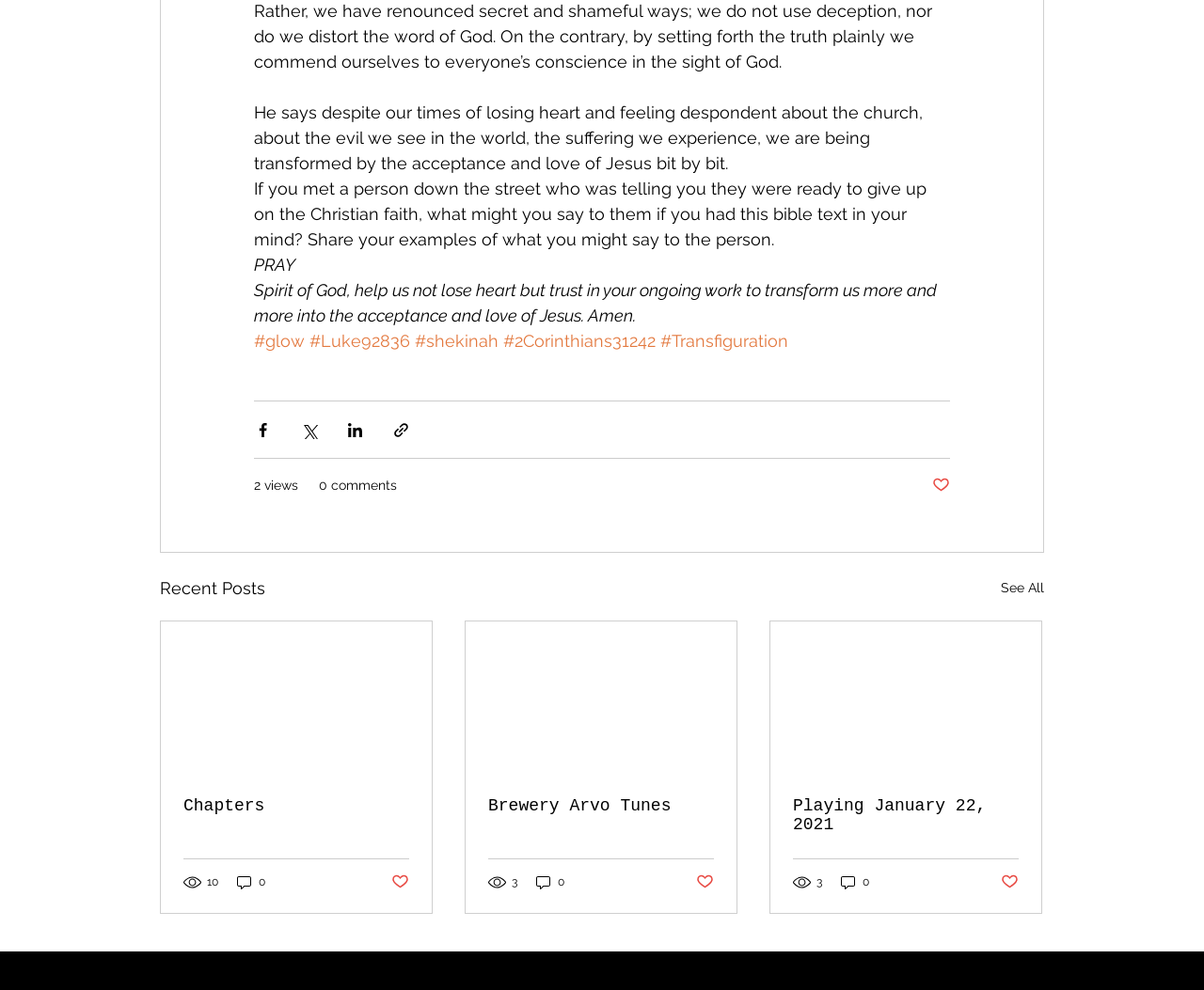What is the theme of the text?
Use the screenshot to answer the question with a single word or phrase.

Christian faith